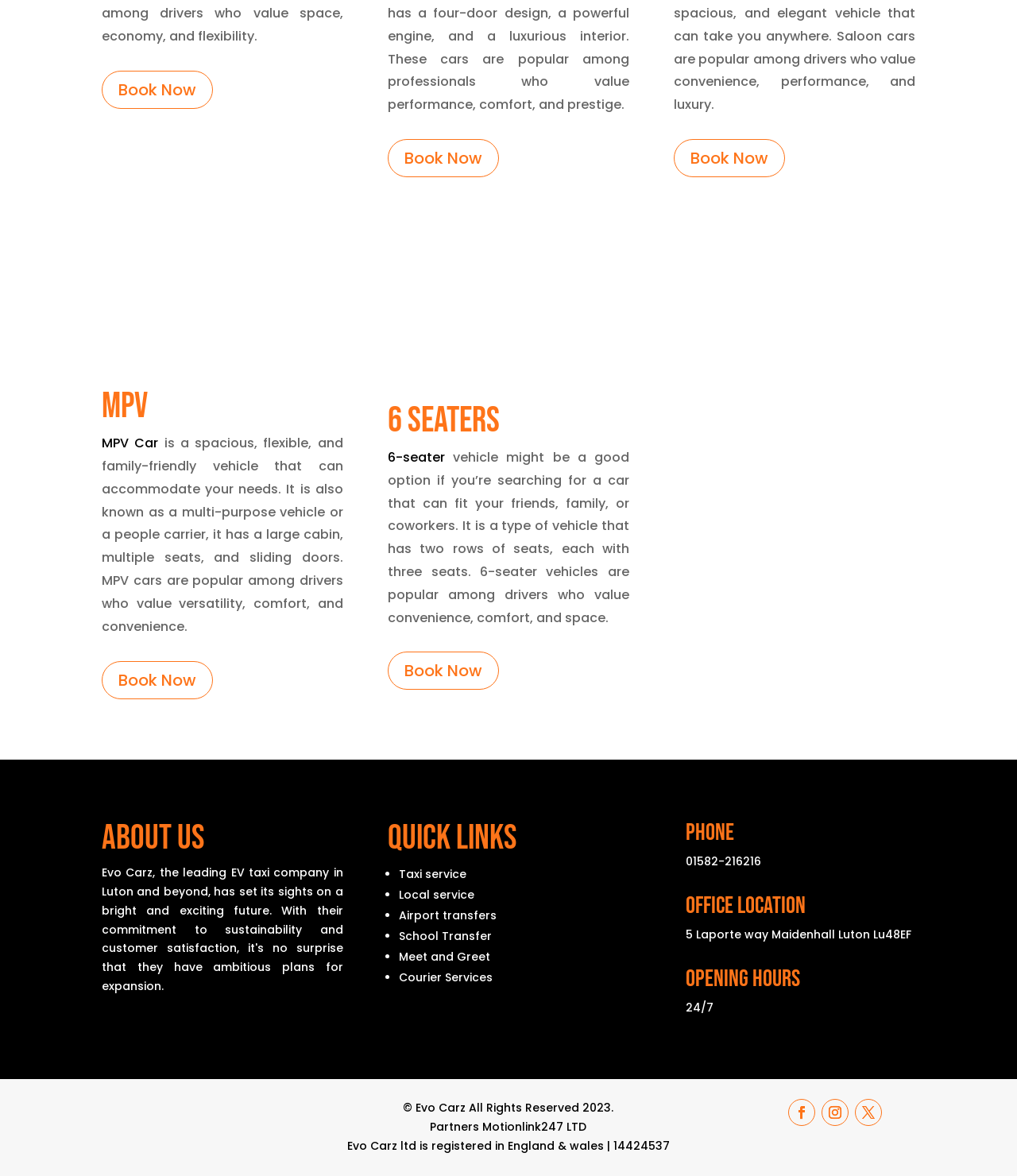Determine the bounding box coordinates of the clickable area required to perform the following instruction: "Book an MPV car". The coordinates should be represented as four float numbers between 0 and 1: [left, top, right, bottom].

[0.1, 0.369, 0.156, 0.385]